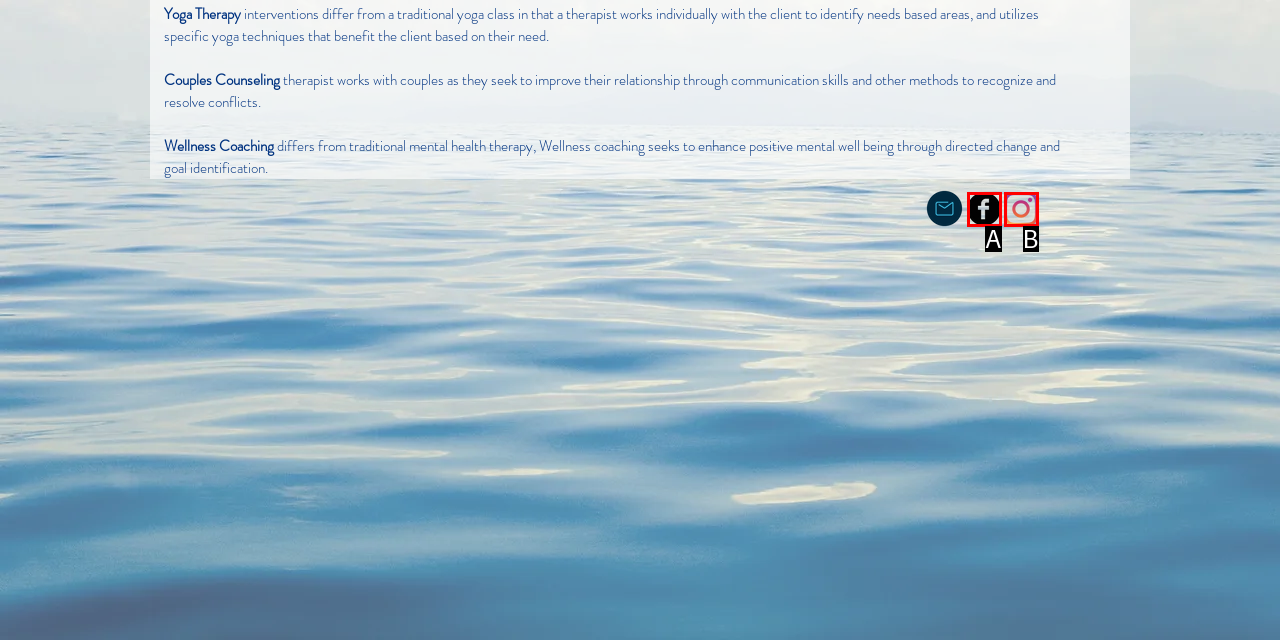Which HTML element matches the description: aria-label="b-facebook"?
Reply with the letter of the correct choice.

A